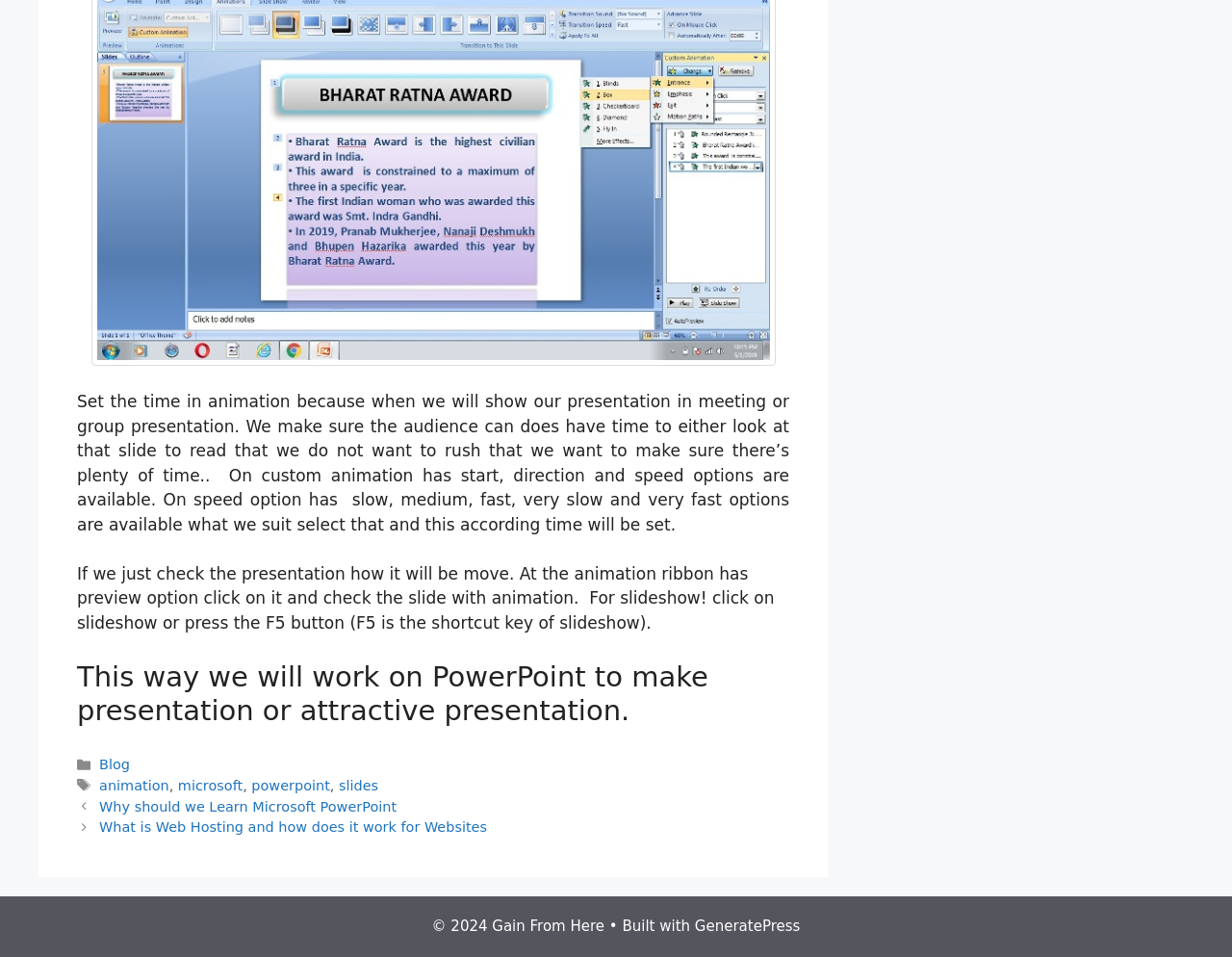Locate the bounding box coordinates of the segment that needs to be clicked to meet this instruction: "Click on the 'Next' button".

[0.081, 0.857, 0.395, 0.873]